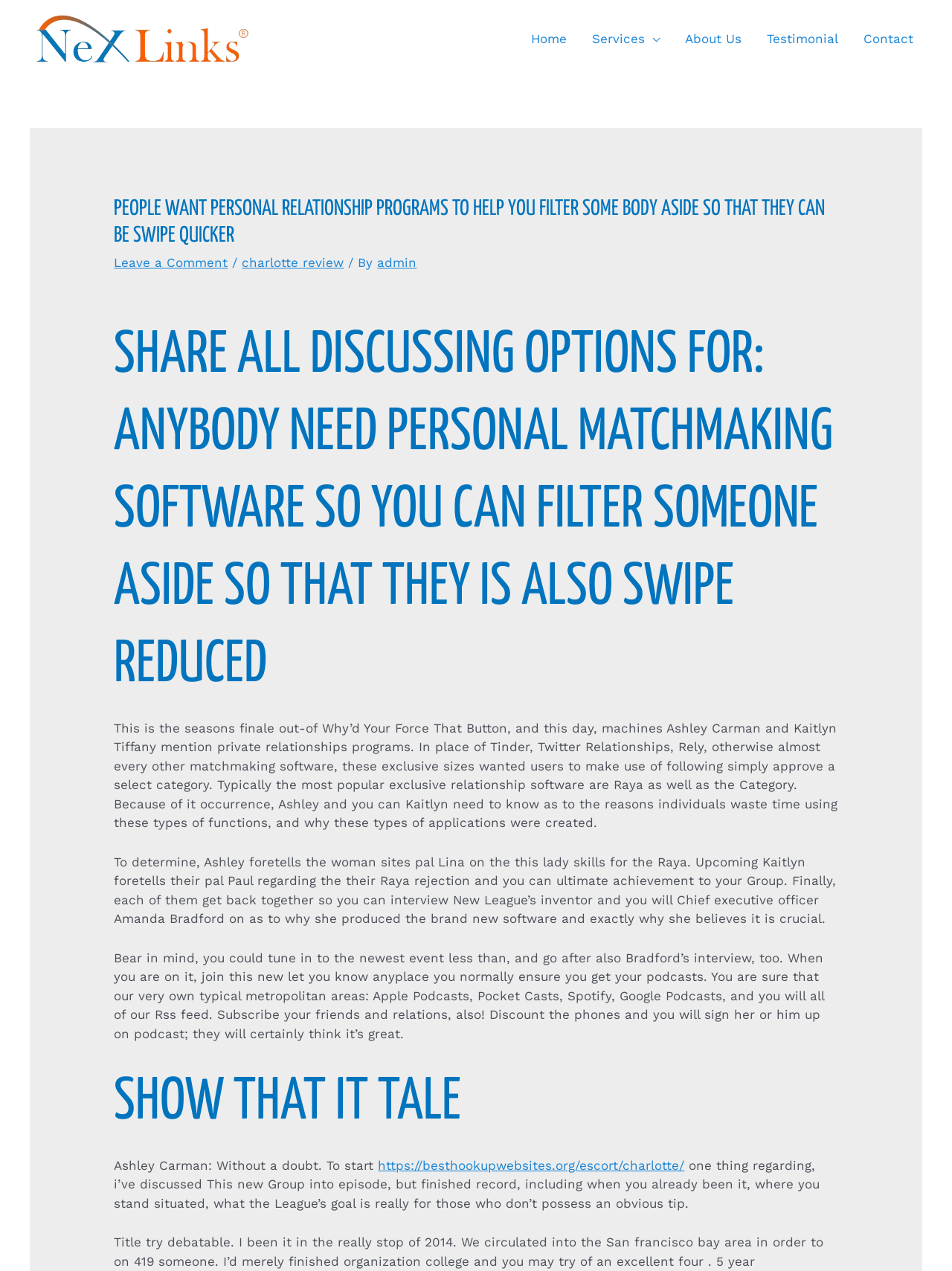Can you find the bounding box coordinates for the element that needs to be clicked to execute this instruction: "Click the 'About Us' link"? The coordinates should be given as four float numbers between 0 and 1, i.e., [left, top, right, bottom].

[0.706, 0.01, 0.792, 0.051]